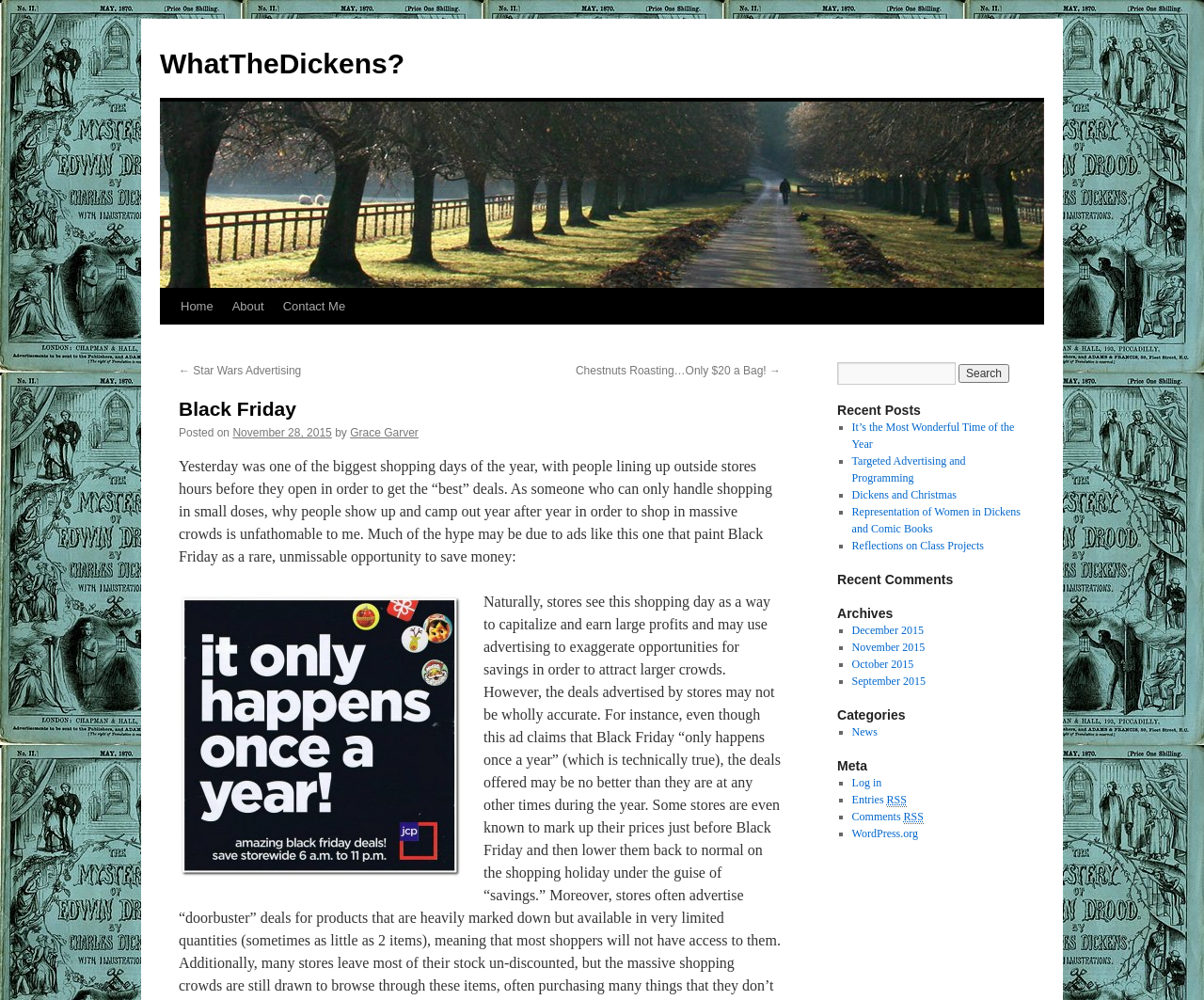Generate a comprehensive description of the webpage.

This webpage is about Black Friday, with a focus on shopping and consumerism. At the top, there is a logo and a link to the website "WhatTheDickens?" on the left side, accompanied by a search bar on the right side. Below the logo, there are navigation links to "Home", "About", and "Contact Me".

The main content of the page is an article about Black Friday, with a heading "Black Friday" and a subheading "Posted on November 28, 2015 by Grace Garver". The article discusses the author's perspective on Black Friday shopping and its hype.

To the right of the article, there is a sidebar with several sections. The first section is "Recent Posts", which lists five recent articles with links. Below that is a "Recent Comments" section, followed by an "Archives" section that lists links to past months. The next section is "Categories", which lists a single category "News". Finally, there is a "Meta" section with links to log in, Entries RSS, Comments RSS, and WordPress.org.

There are no images on the page except for the logo at the top. The overall layout is organized, with clear headings and concise text.